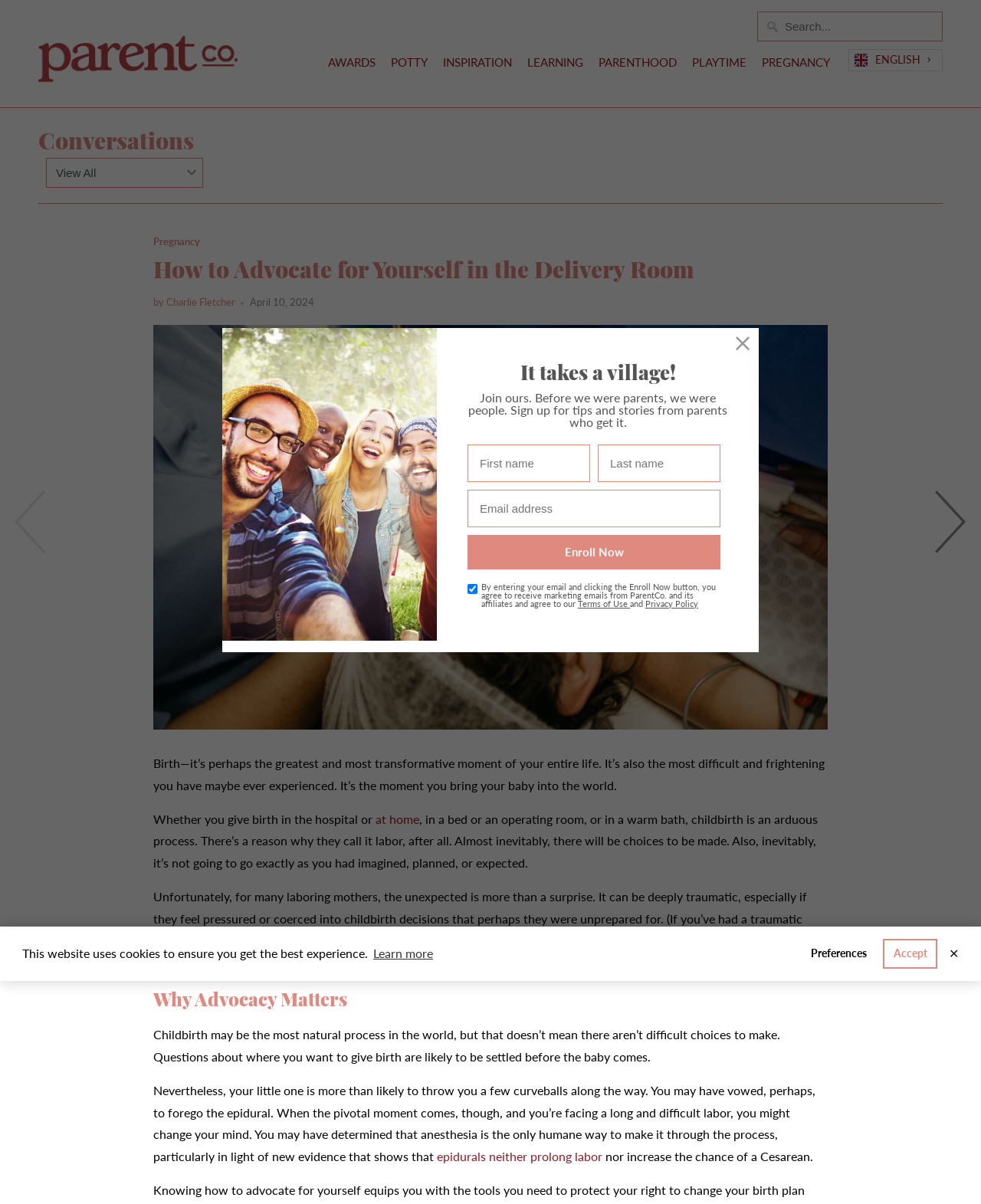Can you extract the primary headline text from the webpage?

How to Advocate for Yourself in the Delivery Room